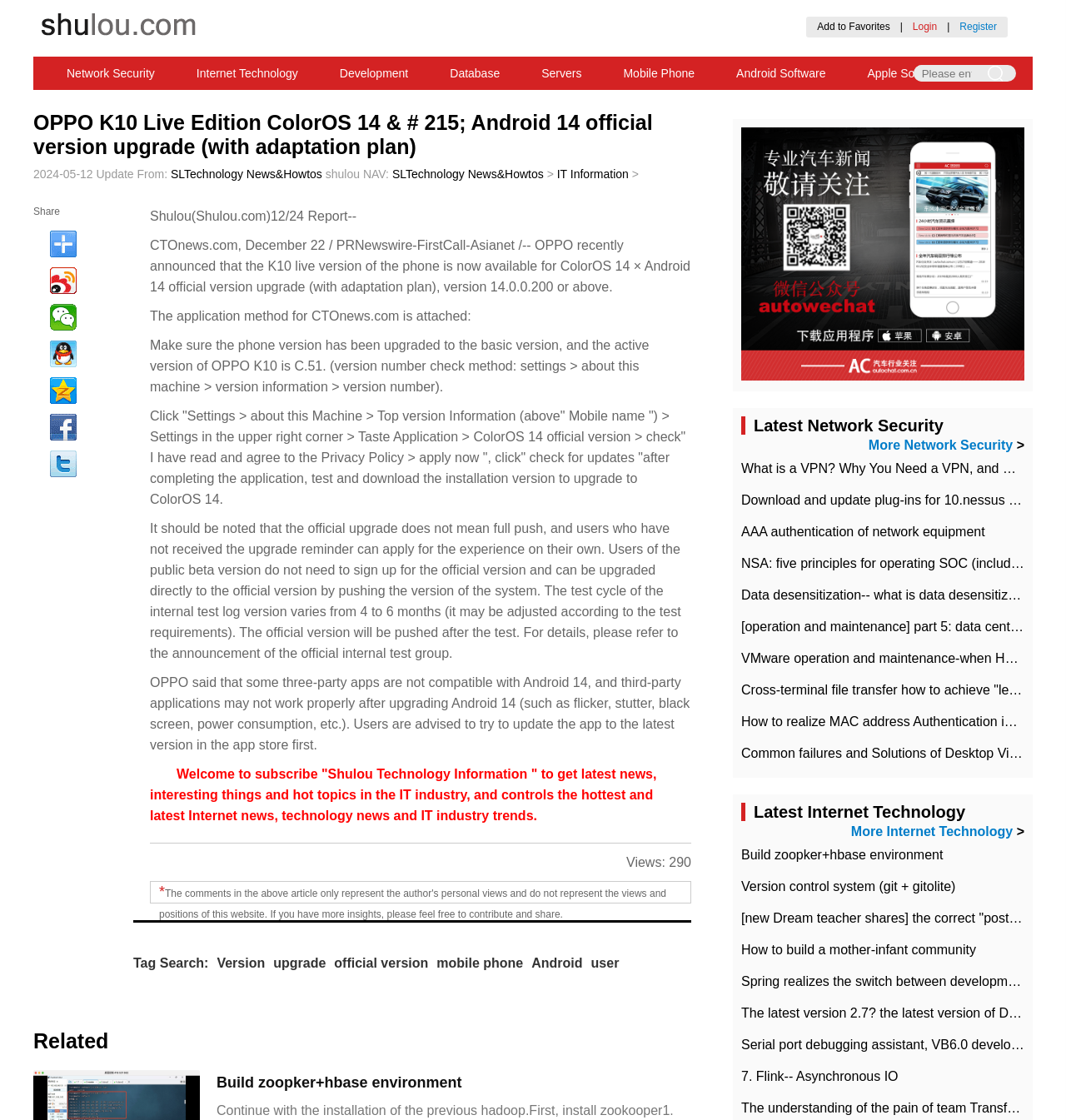What is the version of ColorOS required for the upgrade?
Using the image, provide a detailed and thorough answer to the question.

According to the article, the application method for the upgrade requires the phone version to be upgraded to the basic version, and the active version of OPPO K10 is C.51, which corresponds to version 14.0.0.200 or above.